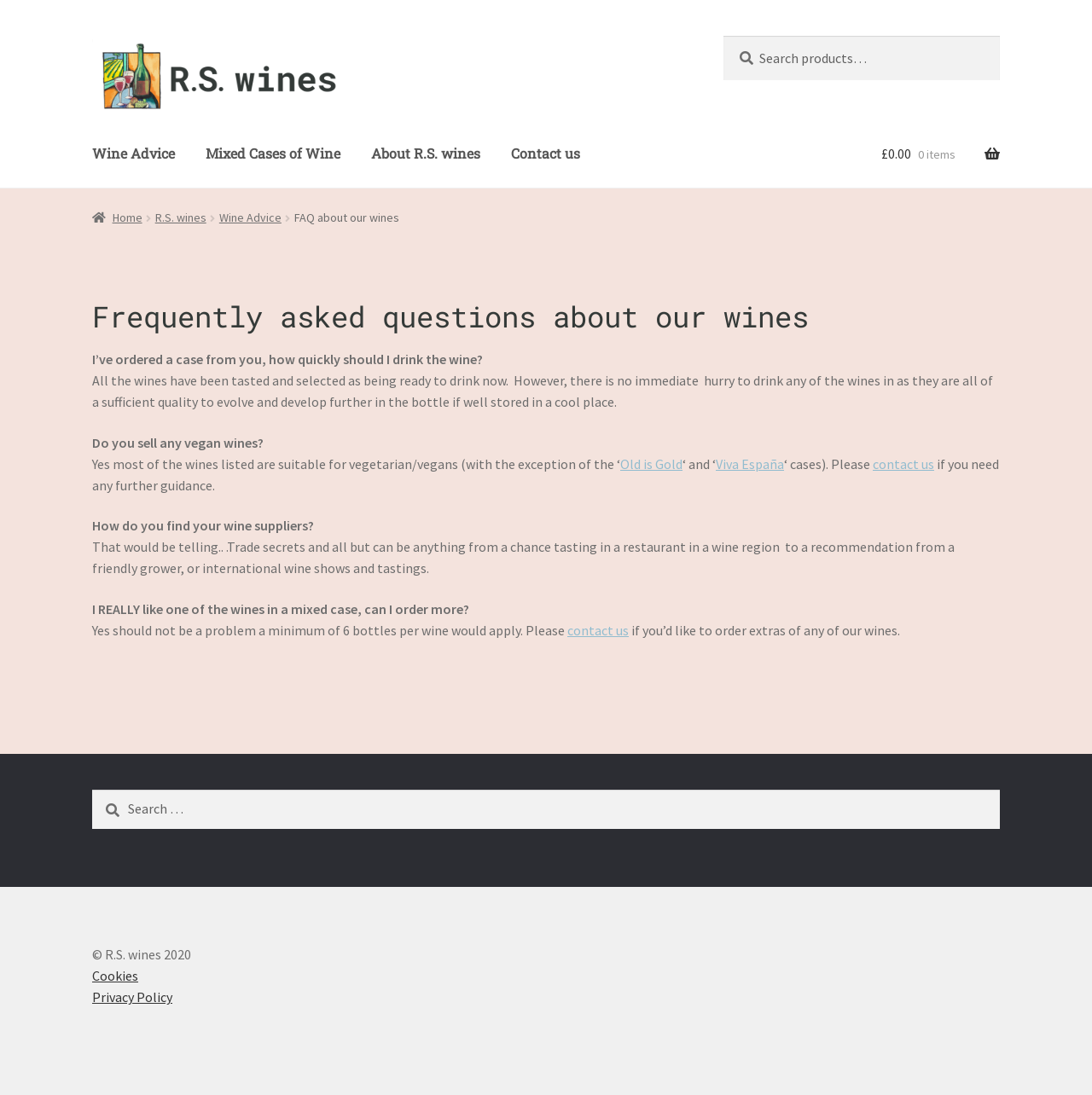Answer the following query with a single word or phrase:
What is the topic of the first FAQ?

Drinking wine